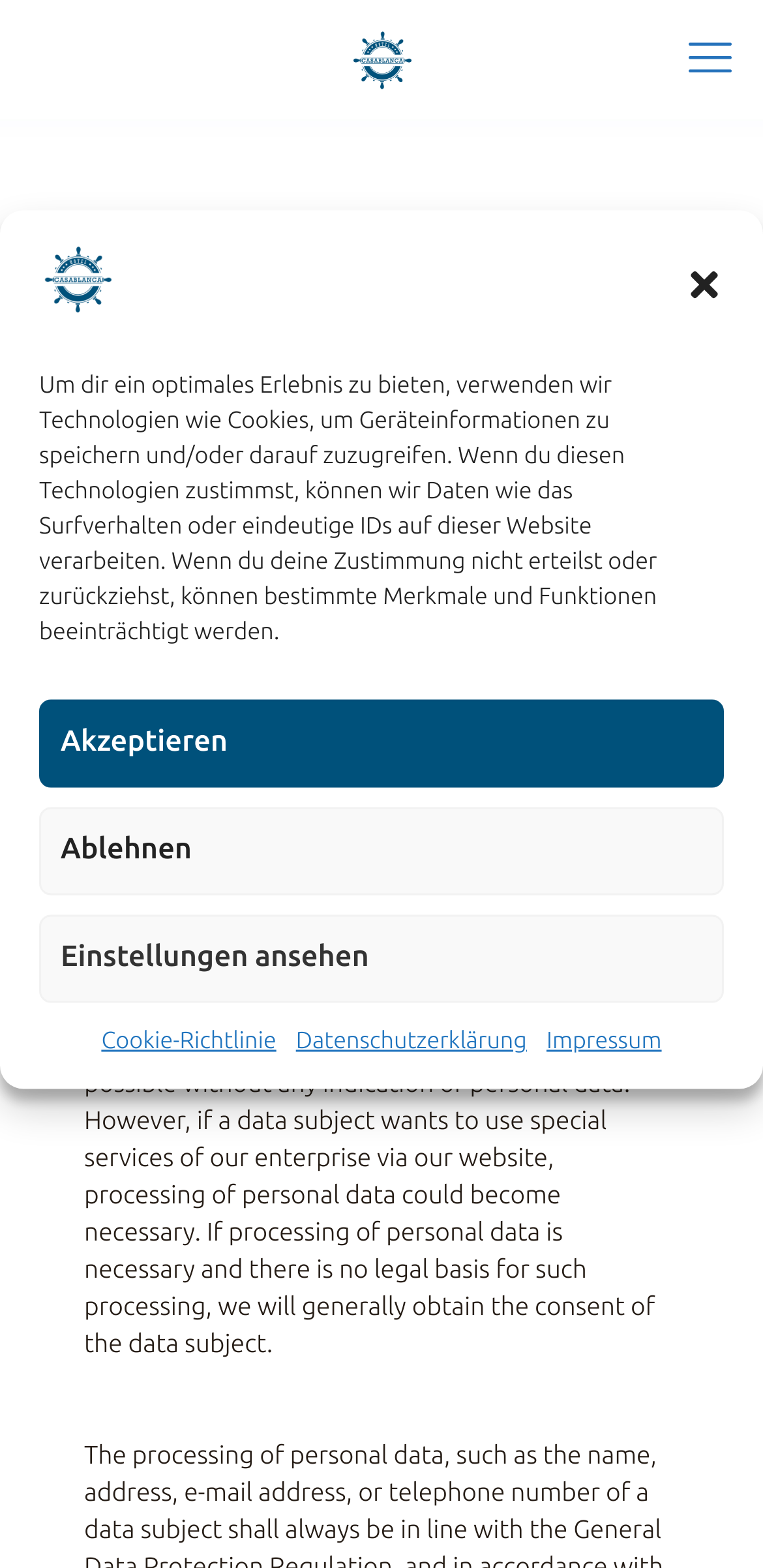Can you look at the image and give a comprehensive answer to the question:
How many links are present in the footer section?

I counted the number of link elements present in the lower part of the webpage, which are 'Cookie-Richtlinie', 'Datenschutzerklärung', and 'Impressum'. These links are likely part of the footer section.